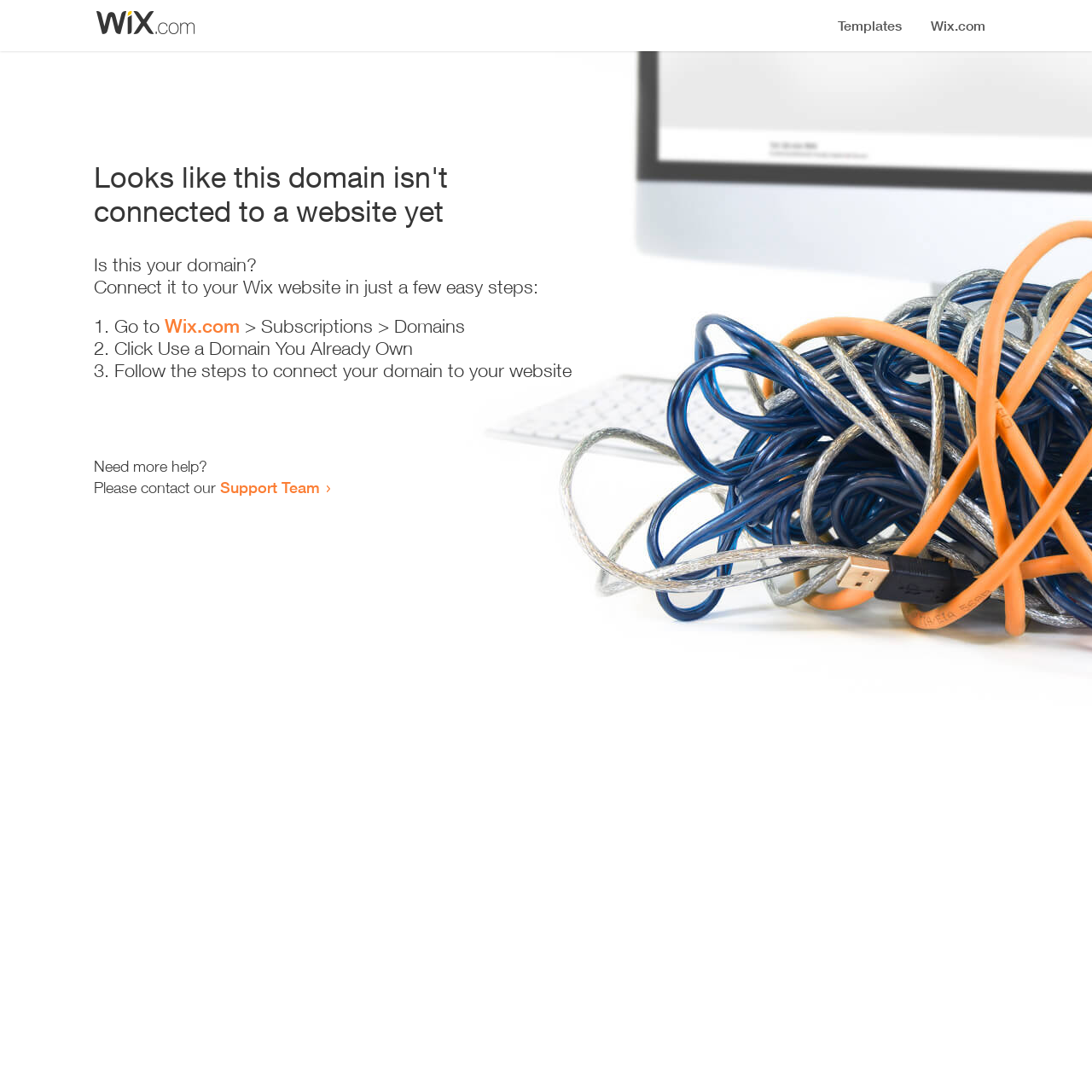Provide the bounding box coordinates of the HTML element described by the text: "Wix.com".

None